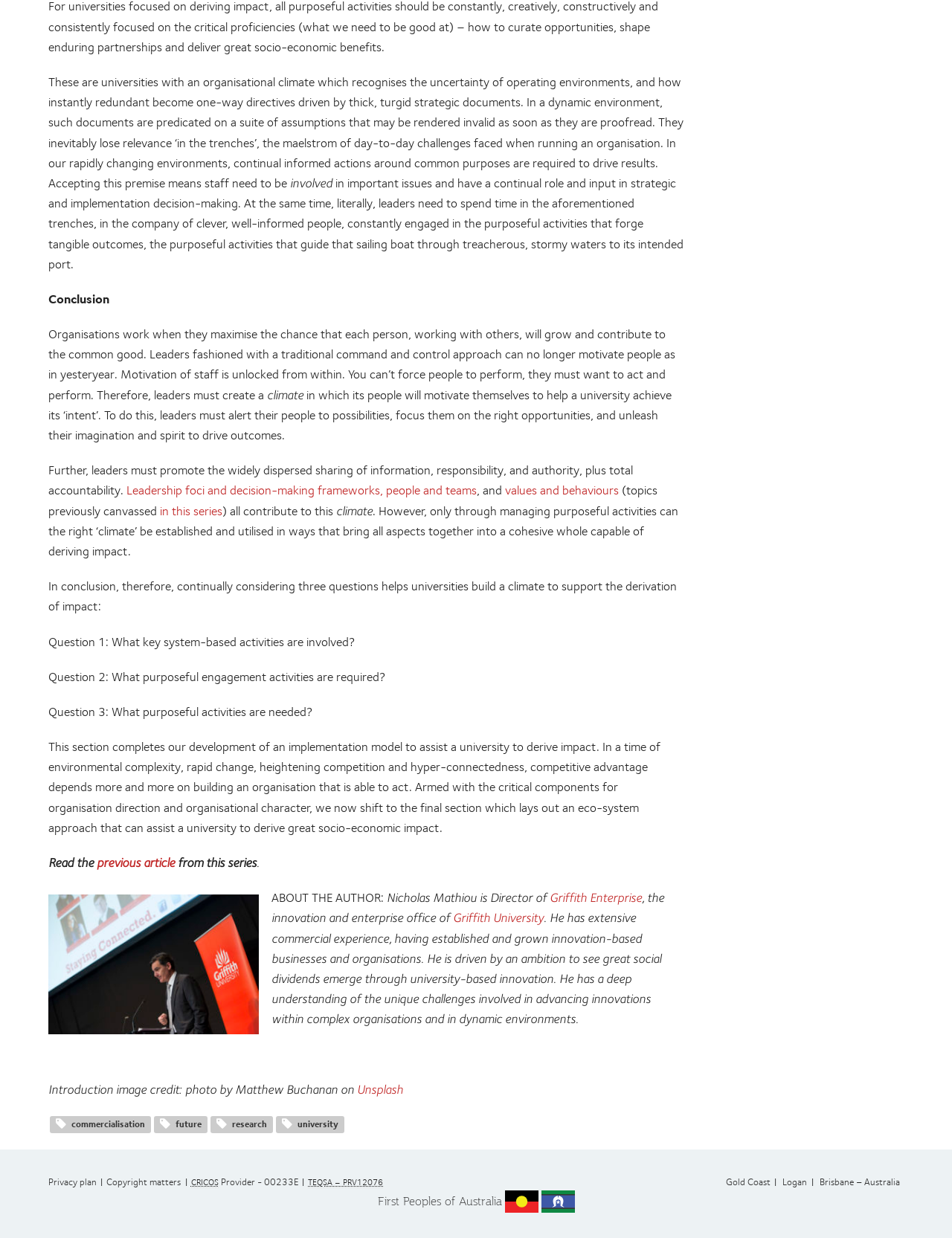Identify the bounding box for the described UI element: "Privacy plan".

[0.051, 0.95, 0.102, 0.959]